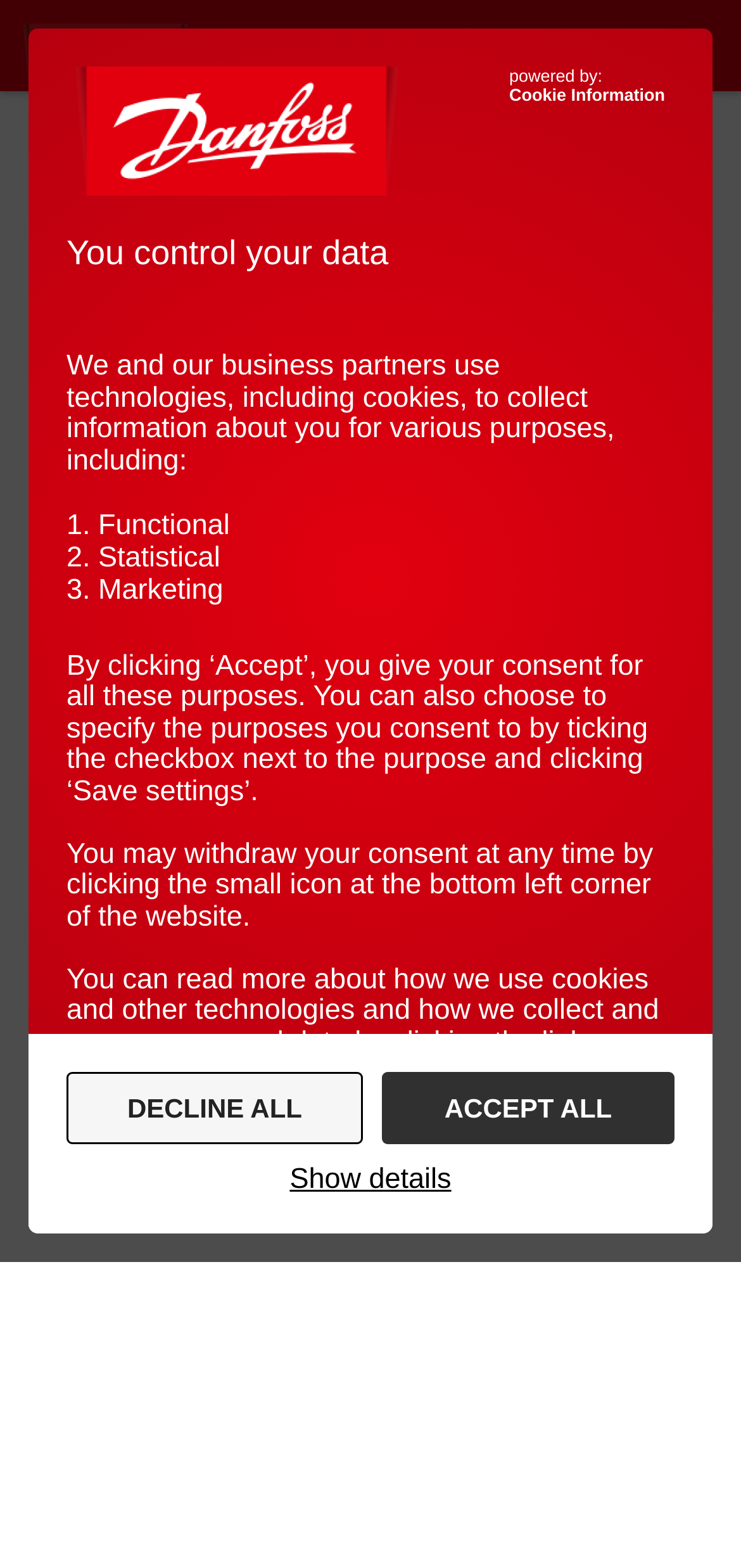How many navigation links are available?
Using the visual information, answer the question in a single word or phrase.

4